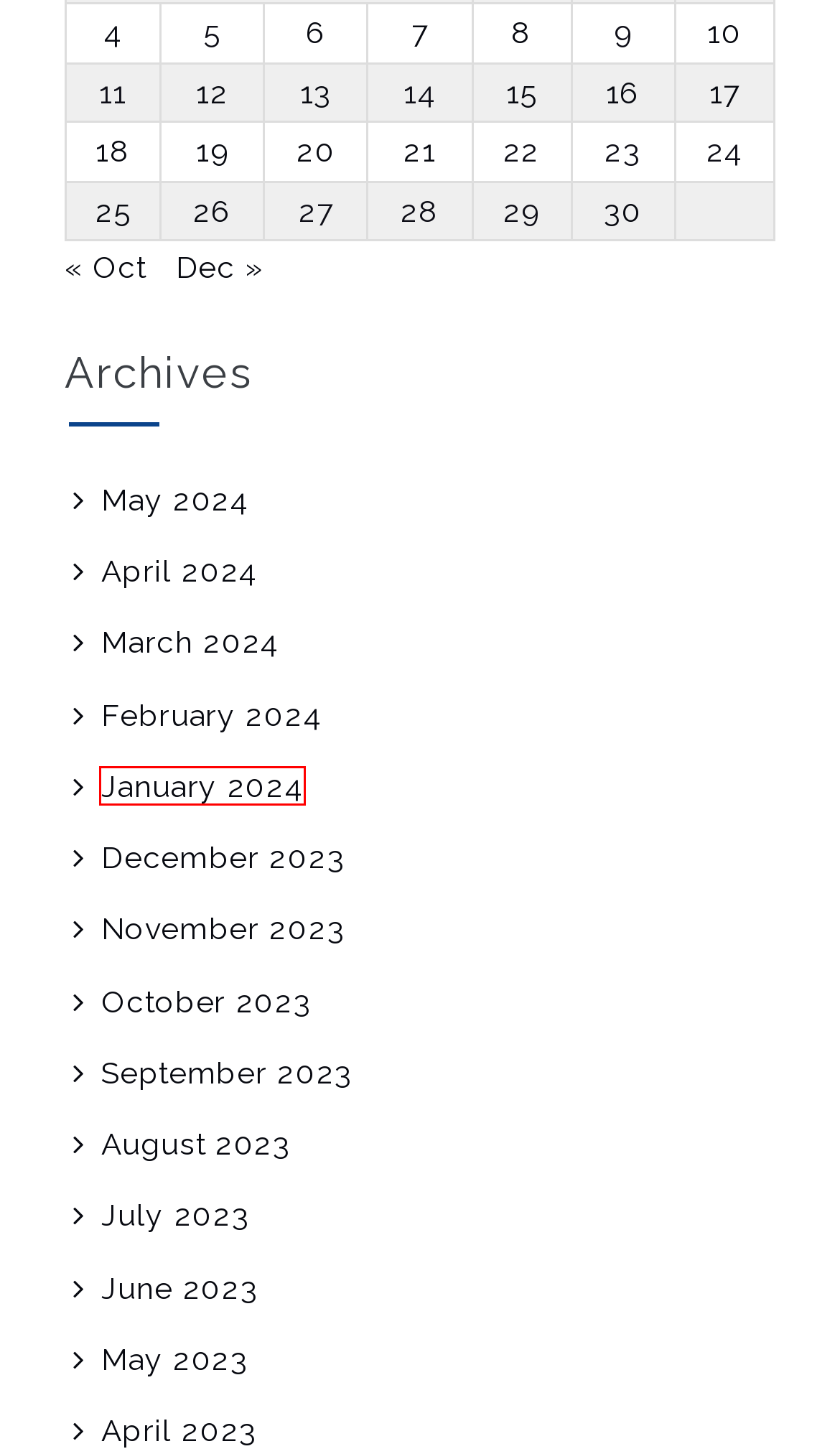Analyze the screenshot of a webpage that features a red rectangle bounding box. Pick the webpage description that best matches the new webpage you would see after clicking on the element within the red bounding box. Here are the candidates:
A. November 7, 2013 - Fix Design
B. November 2023 - Fix Design
C. January 2024 - Fix Design
D. November 6, 2013 - Fix Design
E. November 15, 2013 - Fix Design
F. December 2013 - Fix Design
G. November 21, 2013 - Fix Design
H. November 8, 2013 - Fix Design

C